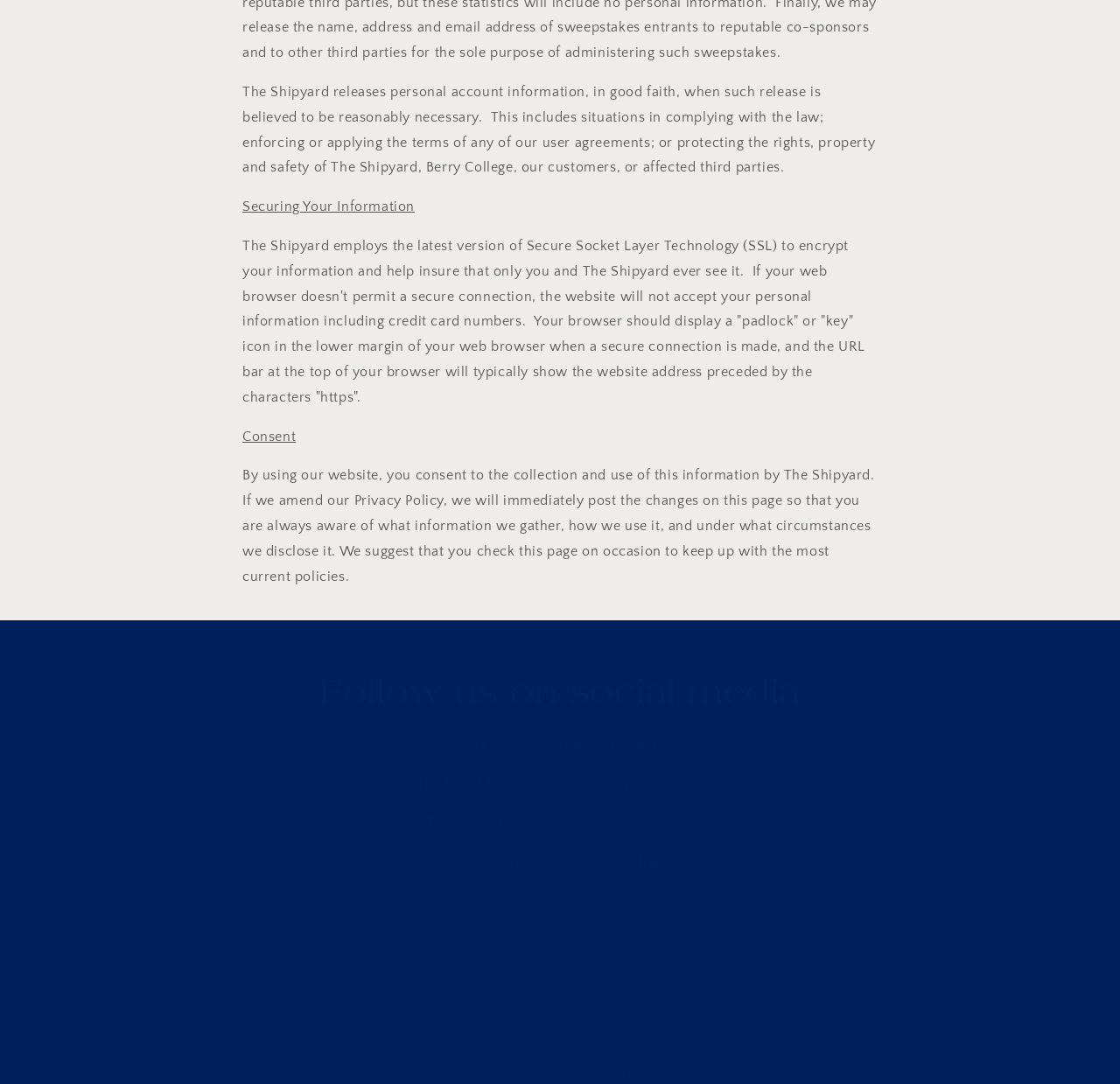Locate the coordinates of the bounding box for the clickable region that fulfills this instruction: "Visit The Shipyard Online".

[0.432, 0.987, 0.517, 0.997]